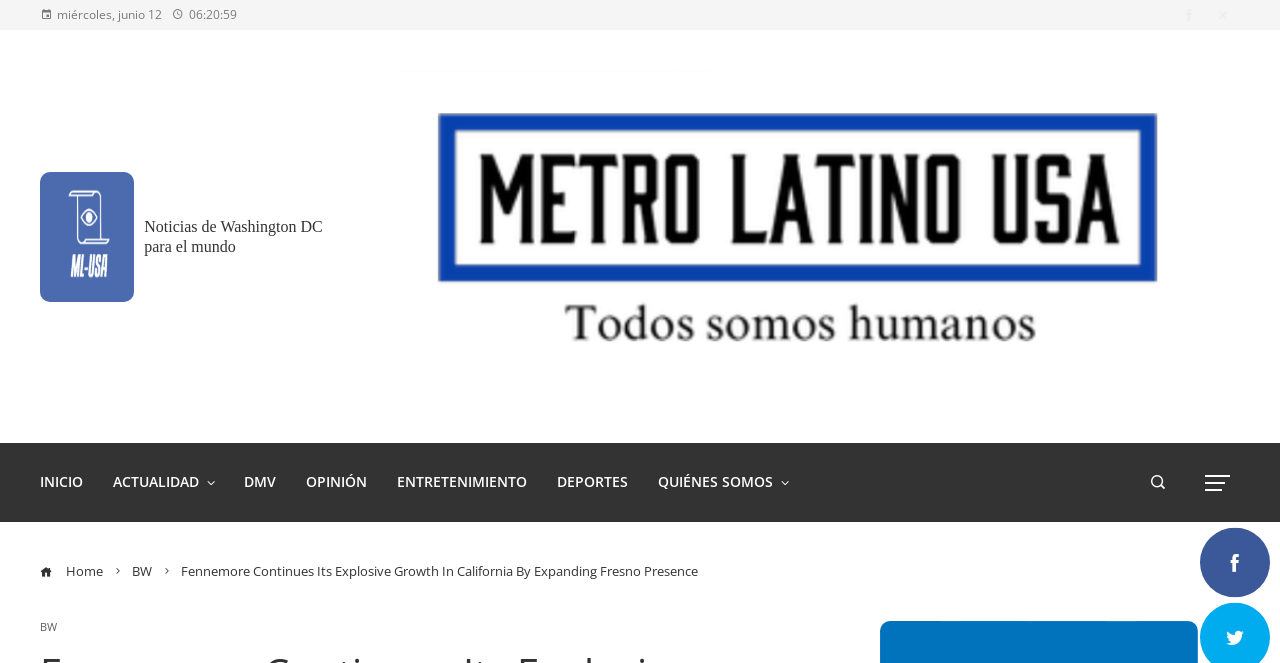What is the last navigation link?
Using the image as a reference, deliver a detailed and thorough answer to the question.

I looked at the link elements inside the navigation element with the description 'Breadcrumbs' and found the last navigation link to be 'QUIÉNES SOMOS 3'.